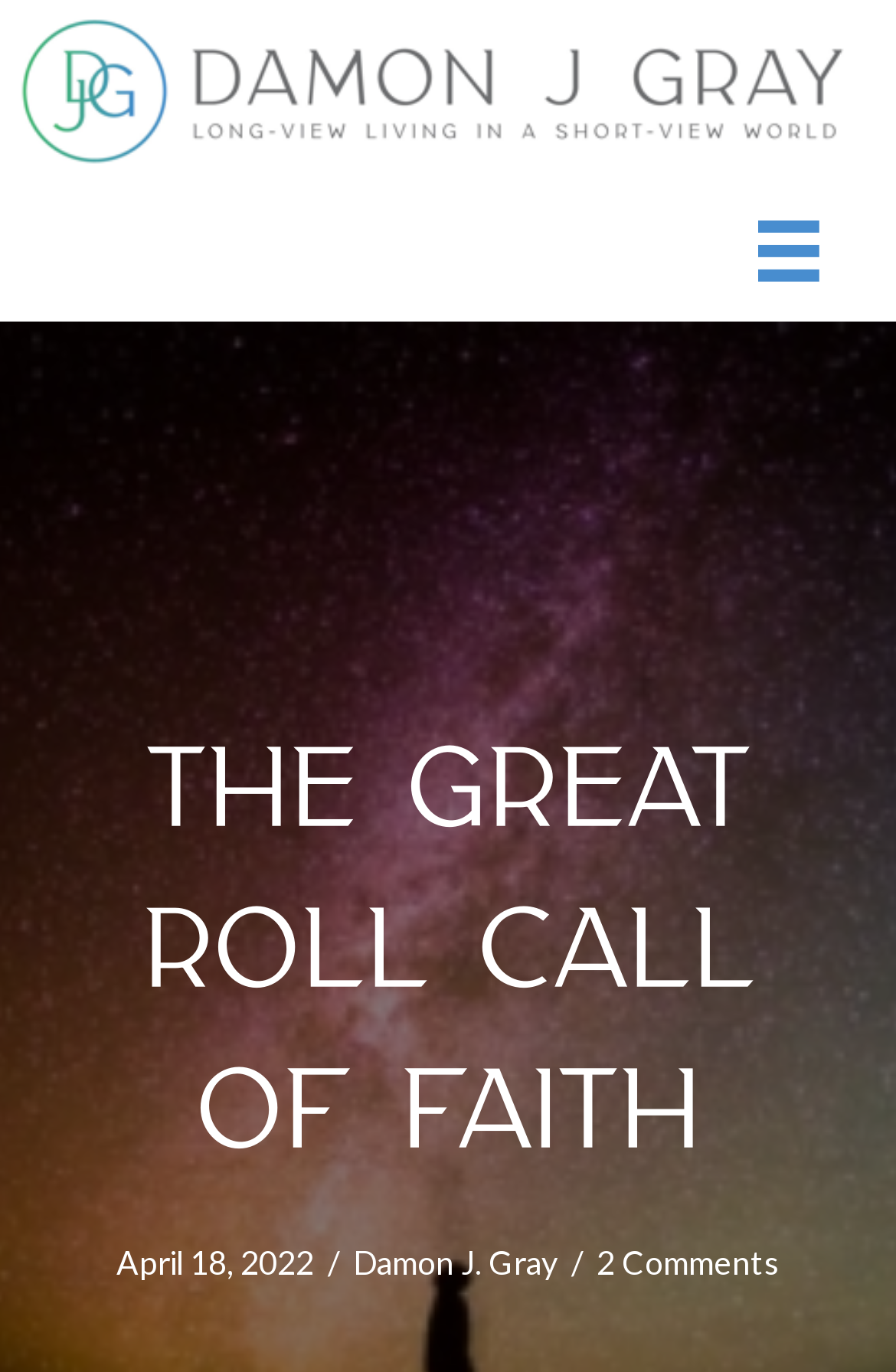Give the bounding box coordinates for the element described by: "aria-label="Menu"".

[0.765, 0.134, 0.997, 0.232]